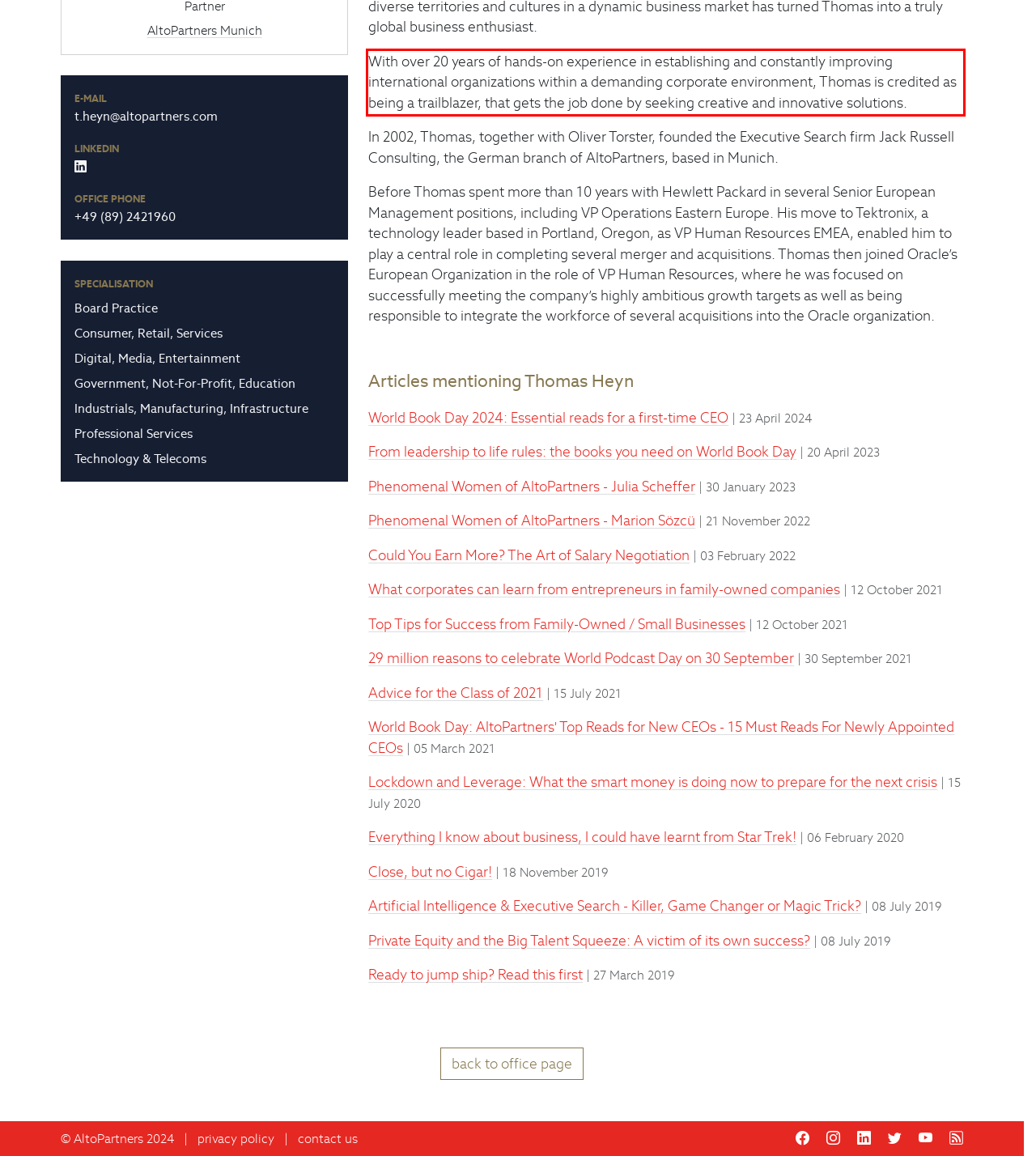Observe the screenshot of the webpage that includes a red rectangle bounding box. Conduct OCR on the content inside this red bounding box and generate the text.

With over 20 years of hands-on experience in establishing and constantly improving international organizations within a demanding corporate environment, Thomas is credited as being a trailblazer, that gets the job done by seeking creative and innovative solutions.